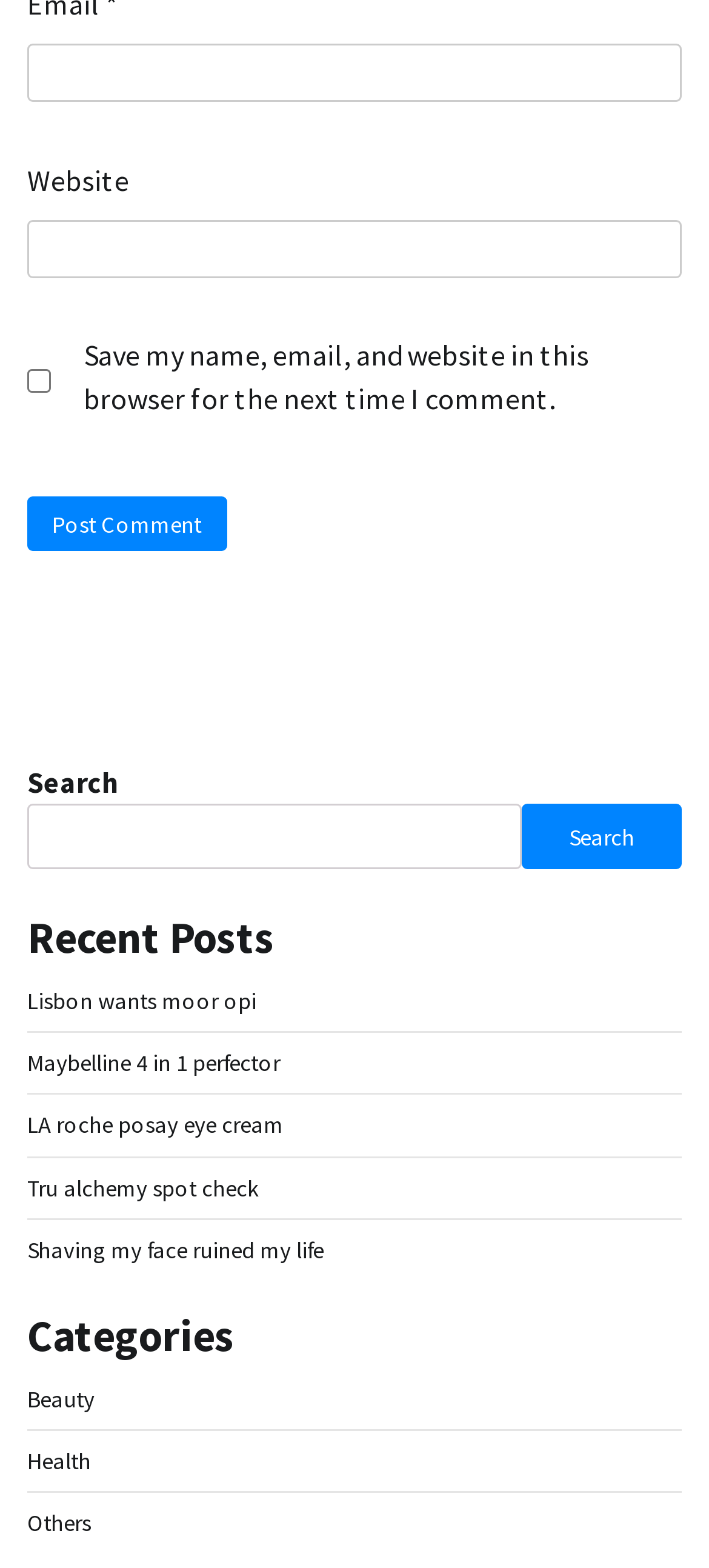Bounding box coordinates are specified in the format (top-left x, top-left y, bottom-right x, bottom-right y). All values are floating point numbers bounded between 0 and 1. Please provide the bounding box coordinate of the region this sentence describes: Search

[0.736, 0.513, 0.962, 0.554]